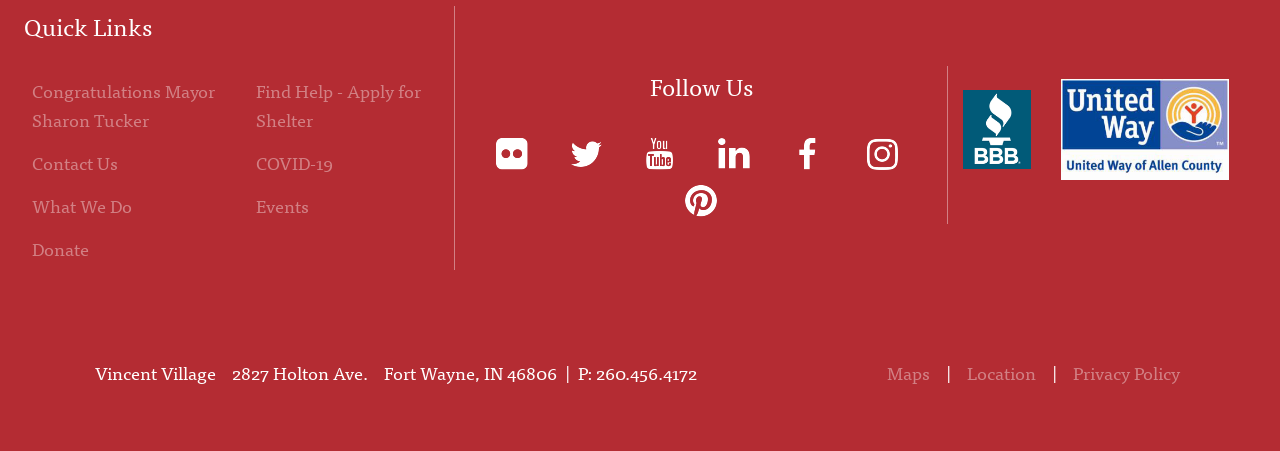Review the image closely and give a comprehensive answer to the question: What is the purpose of the 'Find Help - Apply for Shelter' link?

The 'Find Help - Apply for Shelter' link is likely used to apply for shelter, which is a service provided by the organization, as indicated by the text of the link.